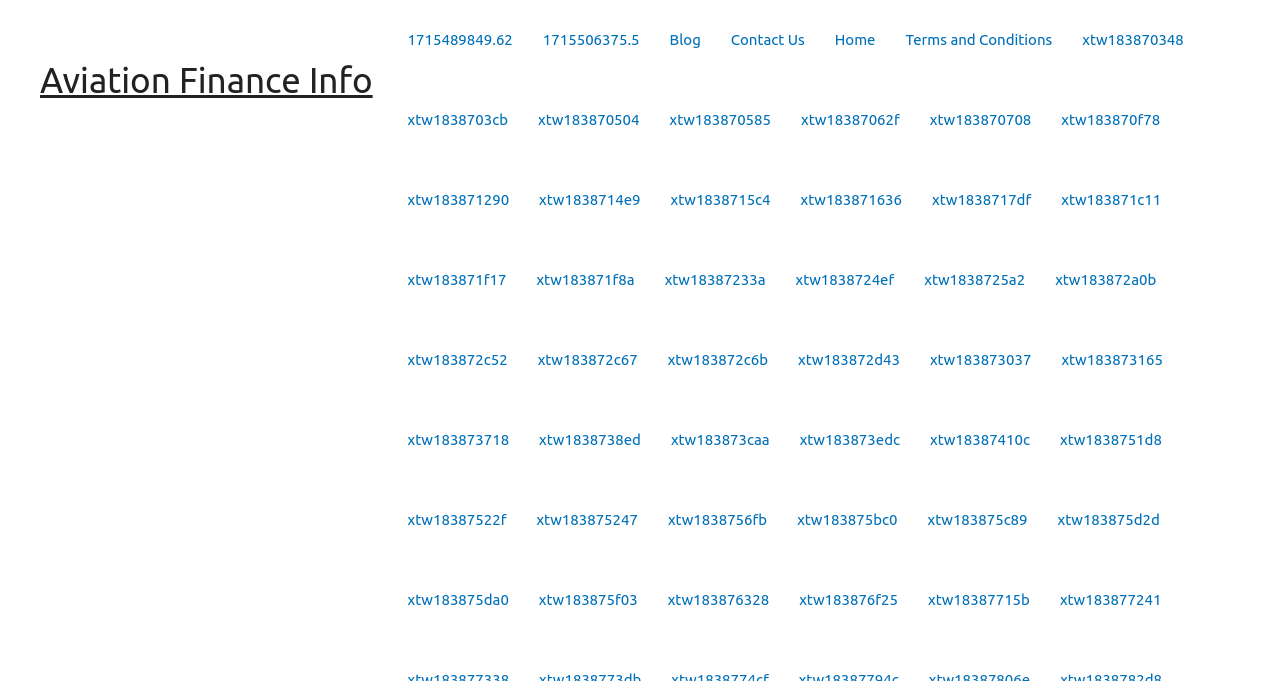Determine the bounding box for the HTML element described here: "Kids". The coordinates should be given as [left, top, right, bottom] with each number being a float between 0 and 1.

None